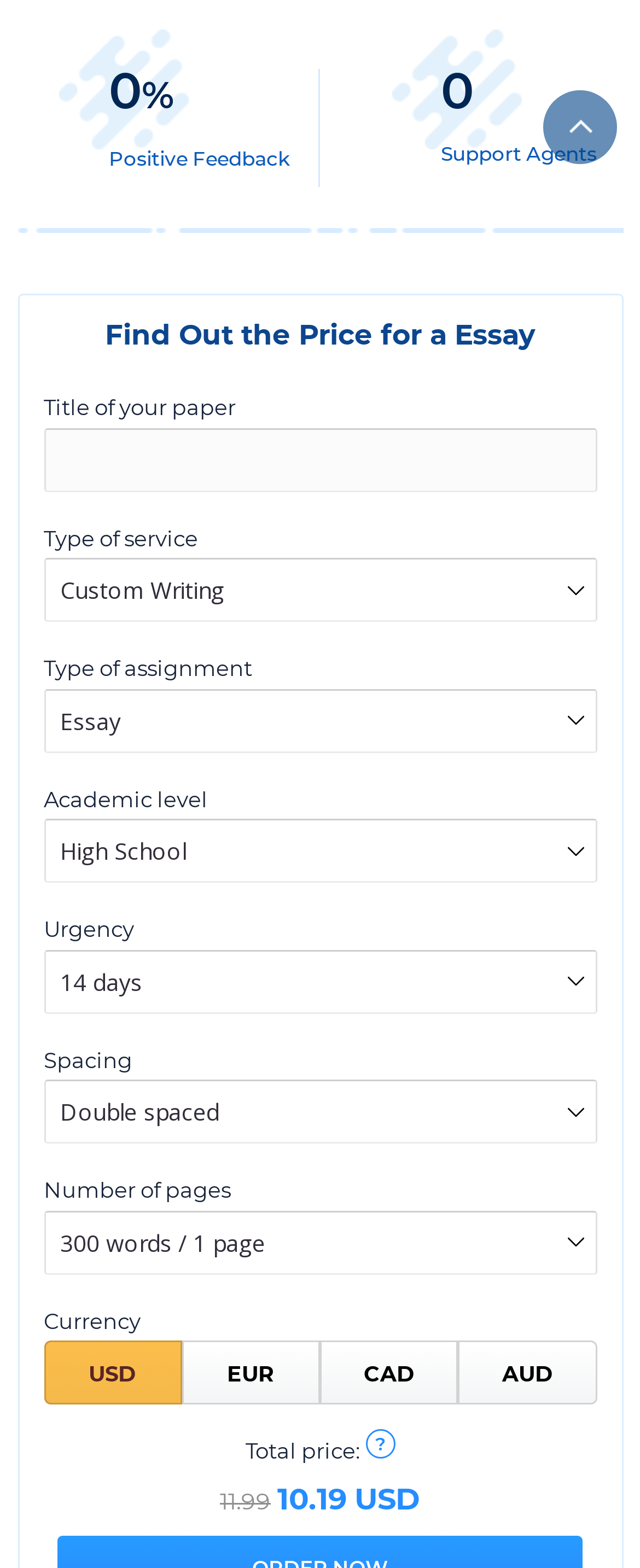Please find and report the bounding box coordinates of the element to click in order to perform the following action: "Select the type of assignment". The coordinates should be expressed as four float numbers between 0 and 1, in the format [left, top, right, bottom].

[0.068, 0.439, 0.932, 0.48]